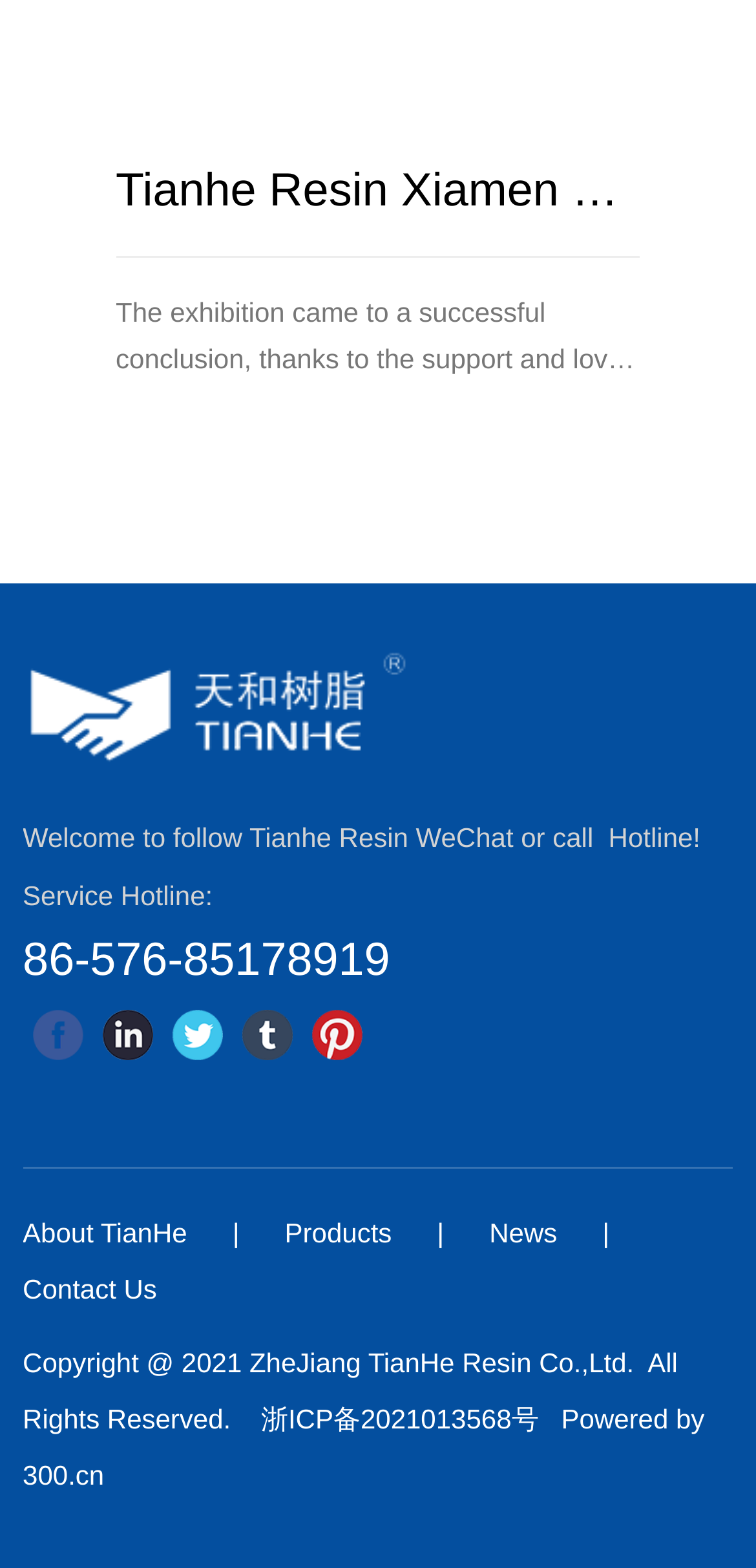Determine the bounding box coordinates in the format (top-left x, top-left y, bottom-right x, bottom-right y). Ensure all values are floating point numbers between 0 and 1. Identify the bounding box of the UI element described by: About TianHe

[0.03, 0.776, 0.248, 0.796]